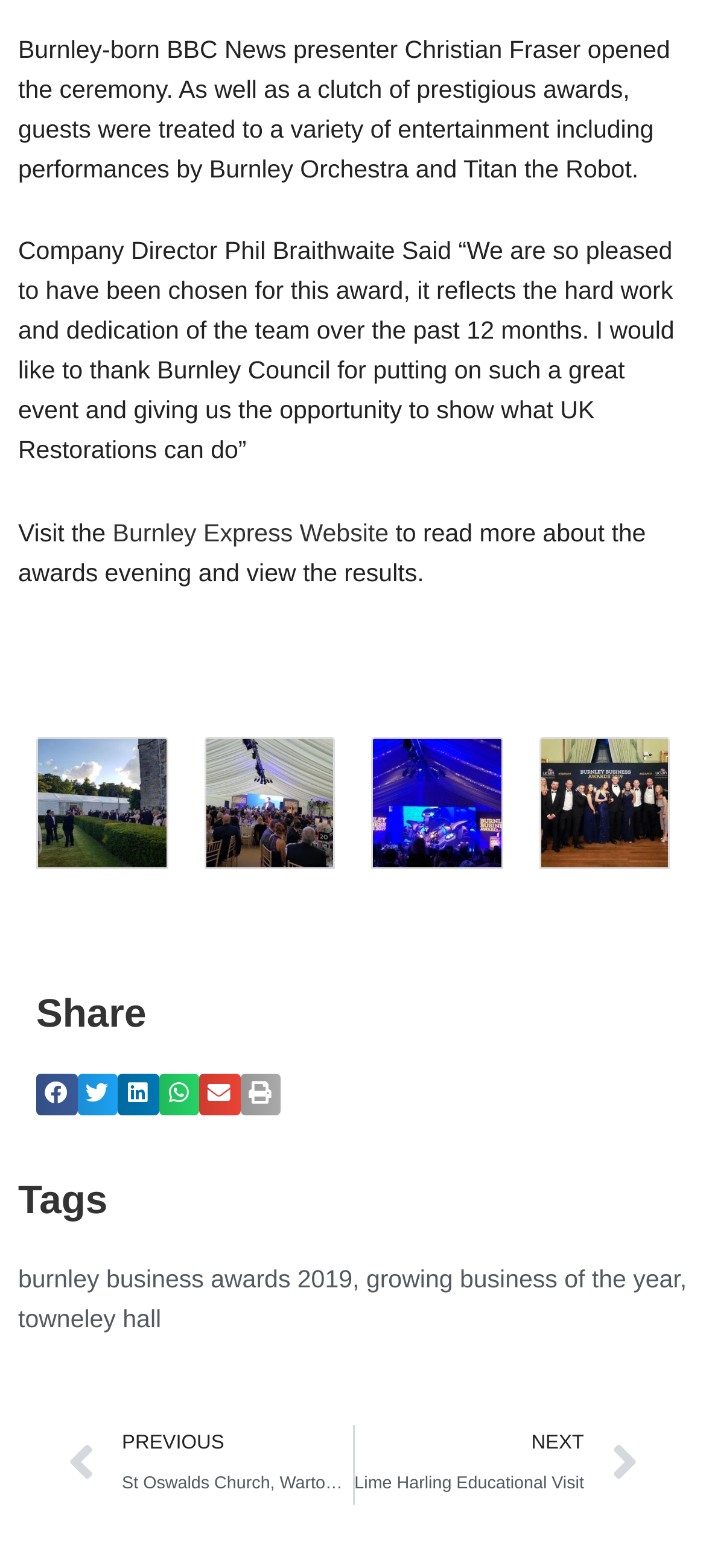Use a single word or phrase to answer the question: How many images of the Burnley Business Awards are on the page?

4